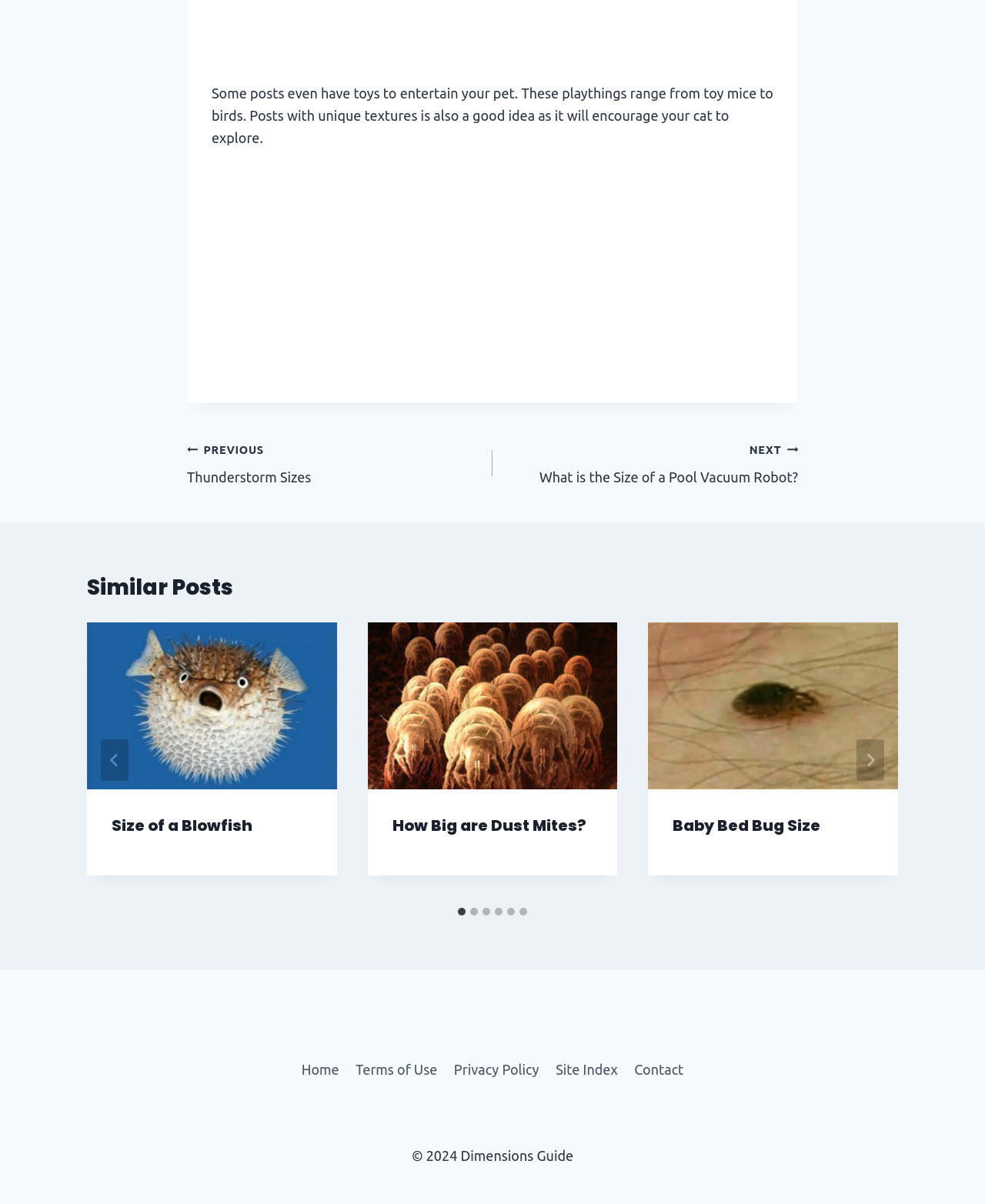Determine the bounding box coordinates of the element's region needed to click to follow the instruction: "Click on the 'NEXT What is the Size of a Pool Vacuum Robot?' link". Provide these coordinates as four float numbers between 0 and 1, formatted as [left, top, right, bottom].

[0.5, 0.363, 0.81, 0.406]